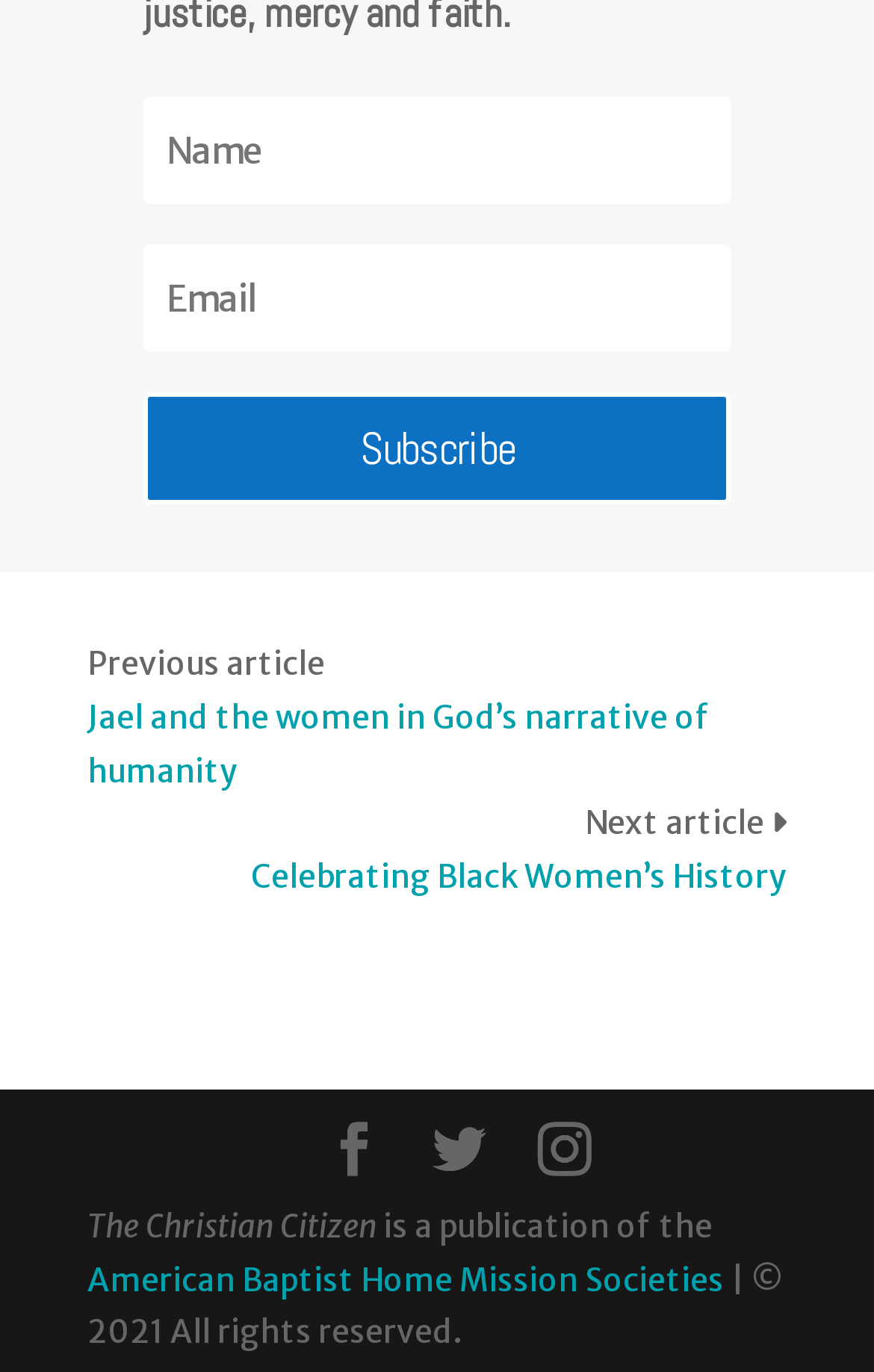Give a short answer using one word or phrase for the question:
What is the text of the first link?

Subscribe 5